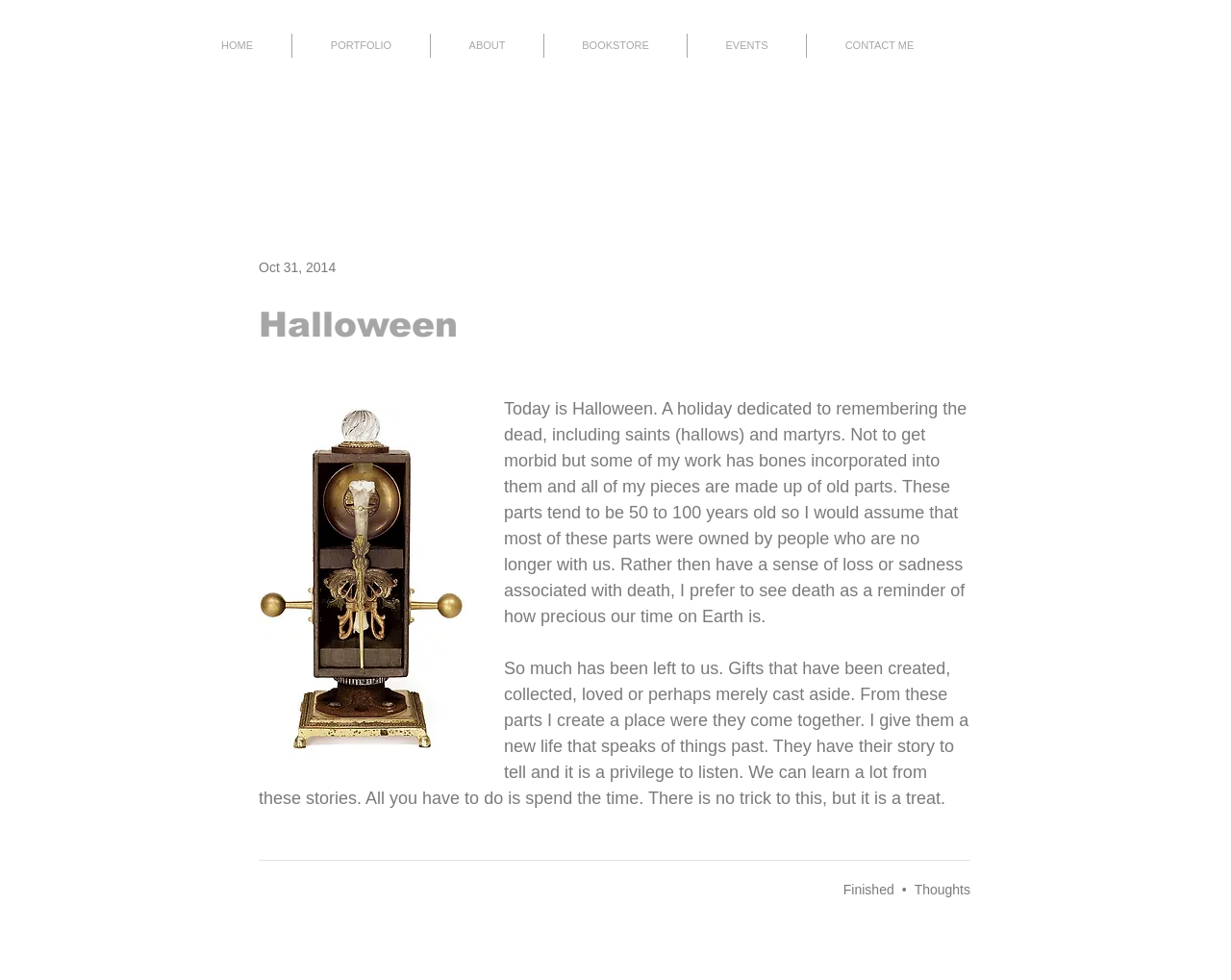Using floating point numbers between 0 and 1, provide the bounding box coordinates in the format (top-left x, top-left y, bottom-right x, bottom-right y). Locate the UI element described here: BOOKSTORE

[0.442, 0.034, 0.558, 0.059]